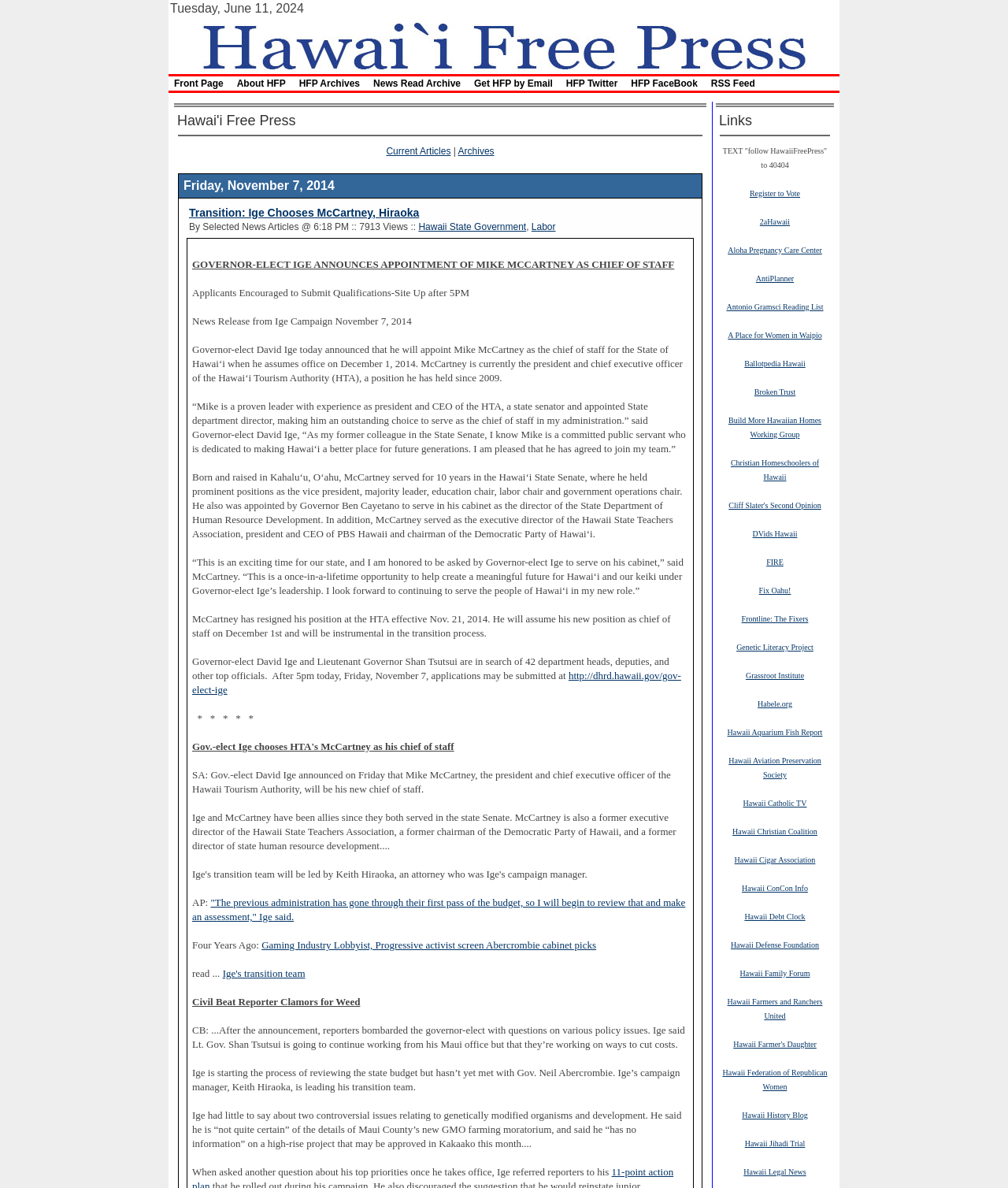What is the last link in the 'Links' section?
Look at the image and answer the question using a single word or phrase.

Hawaii Farmers and Ranchers United